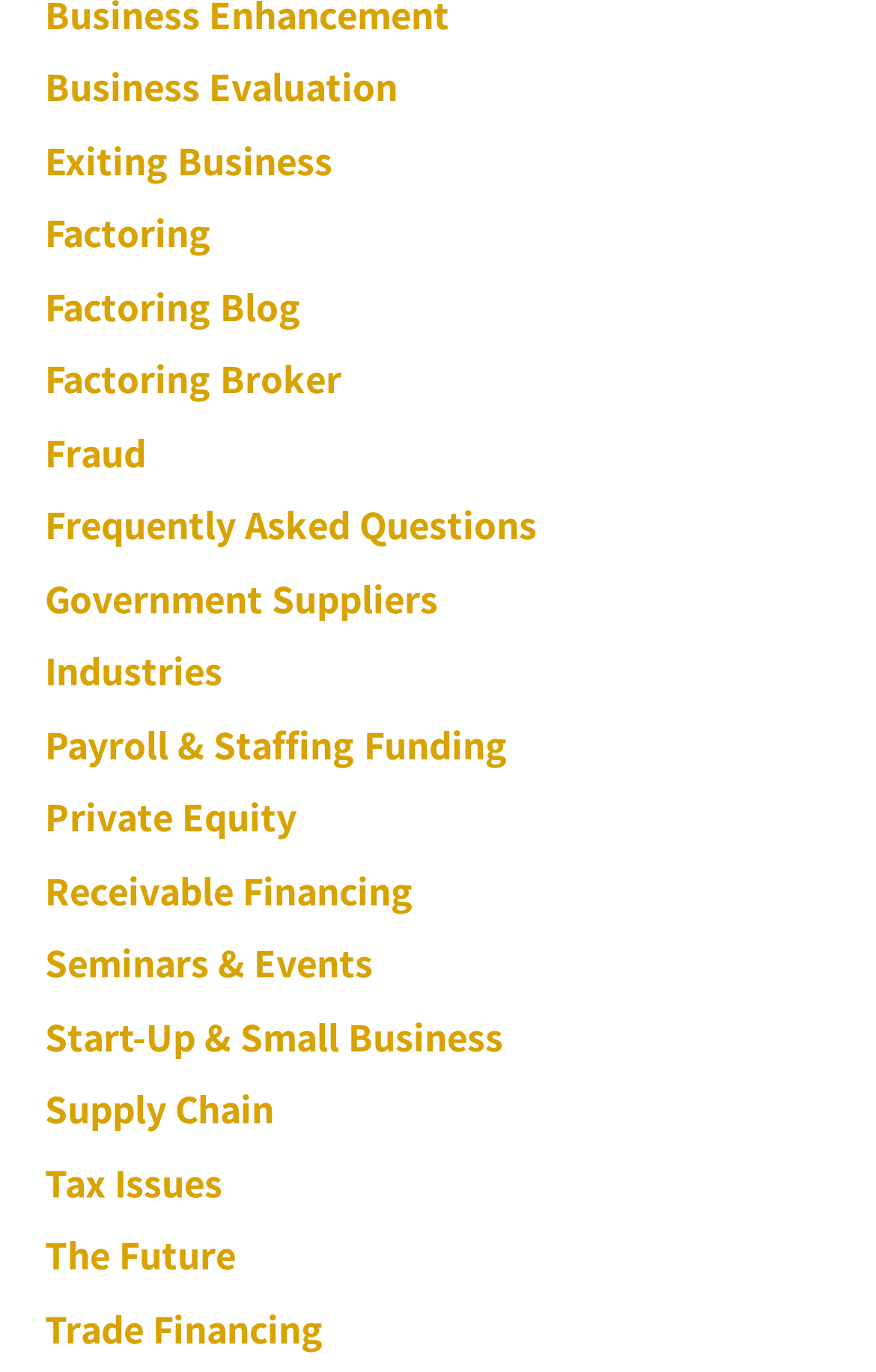Please provide a one-word or short phrase answer to the question:
How many links are on the webpage?

19